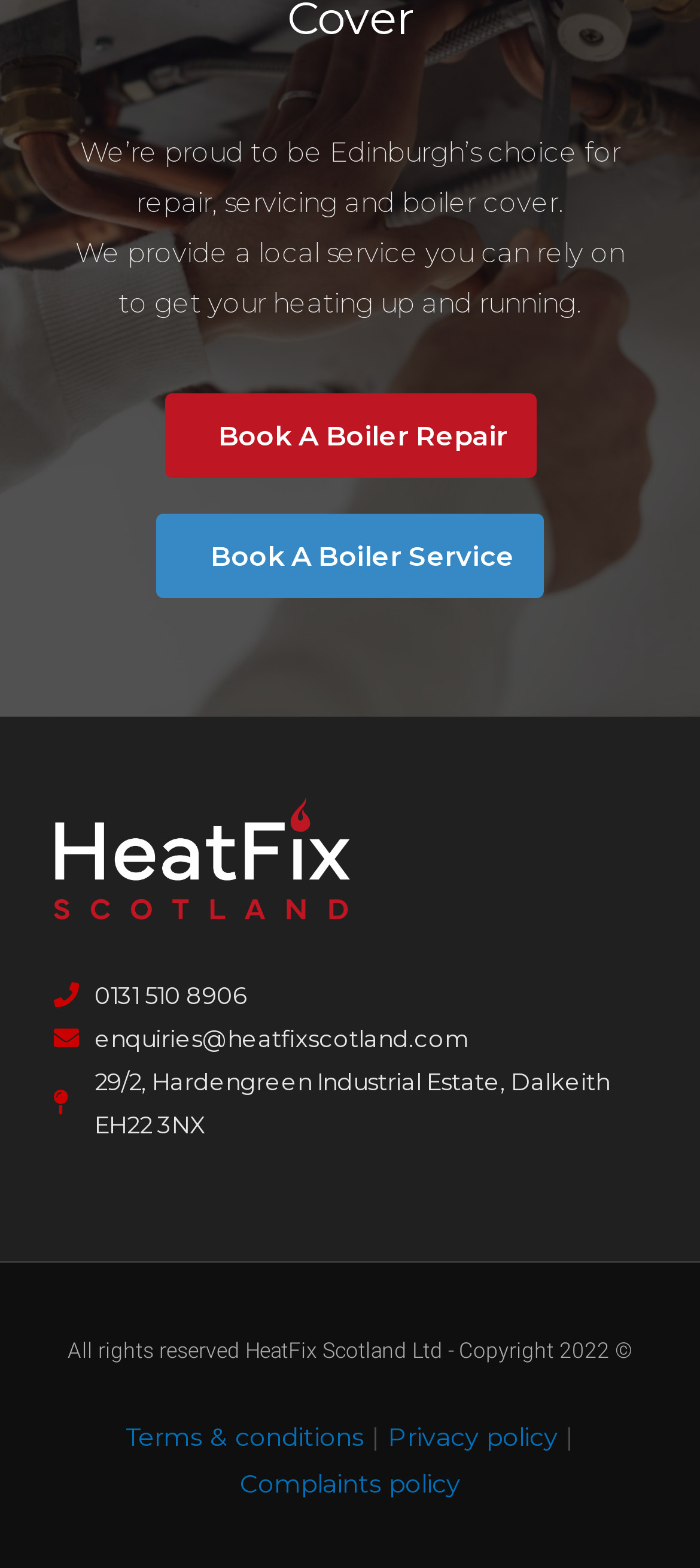Give the bounding box coordinates for this UI element: "Terms & conditions". The coordinates should be four float numbers between 0 and 1, arranged as [left, top, right, bottom].

[0.179, 0.907, 0.521, 0.927]